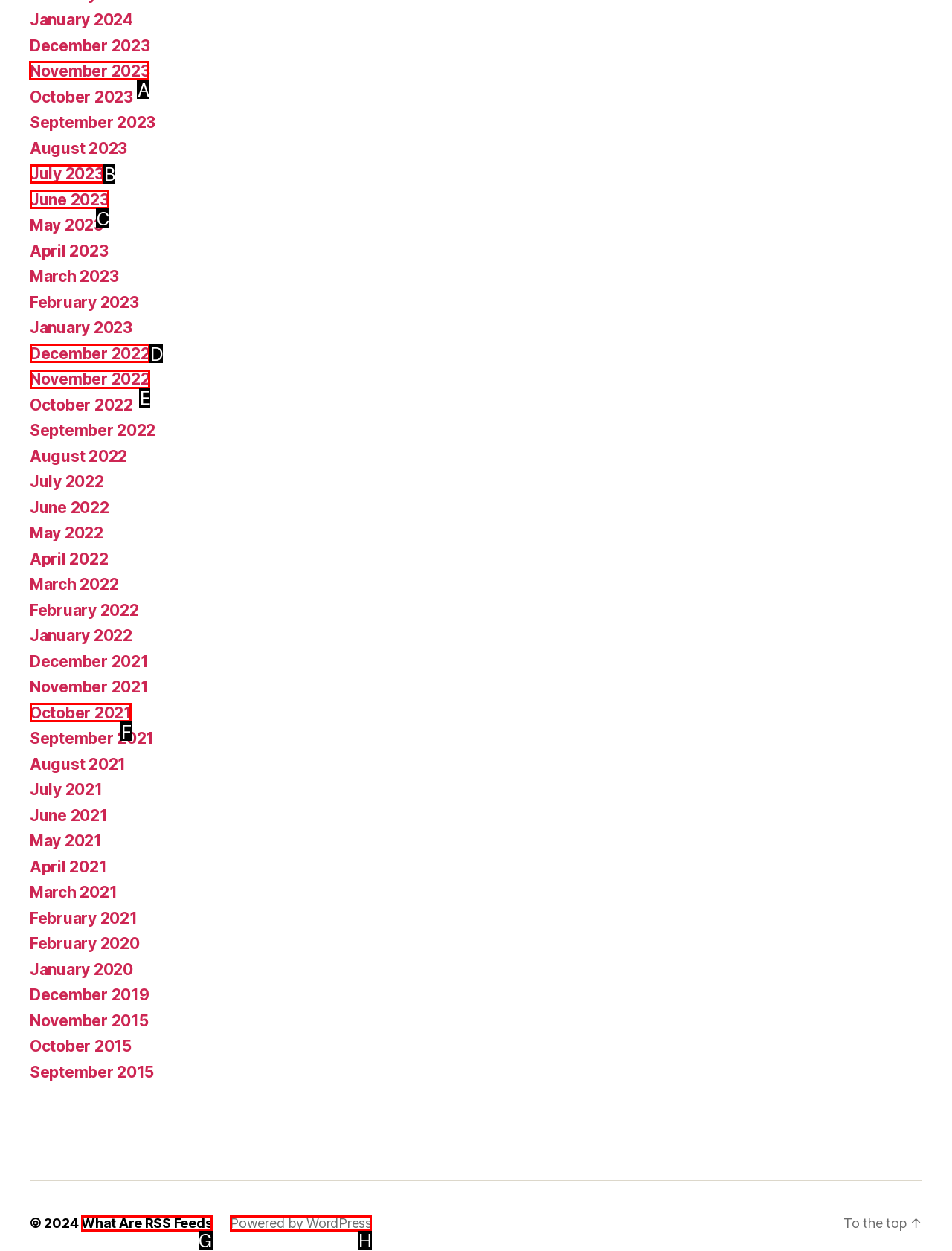Identify which lettered option to click to carry out the task: View November 2023. Provide the letter as your answer.

A